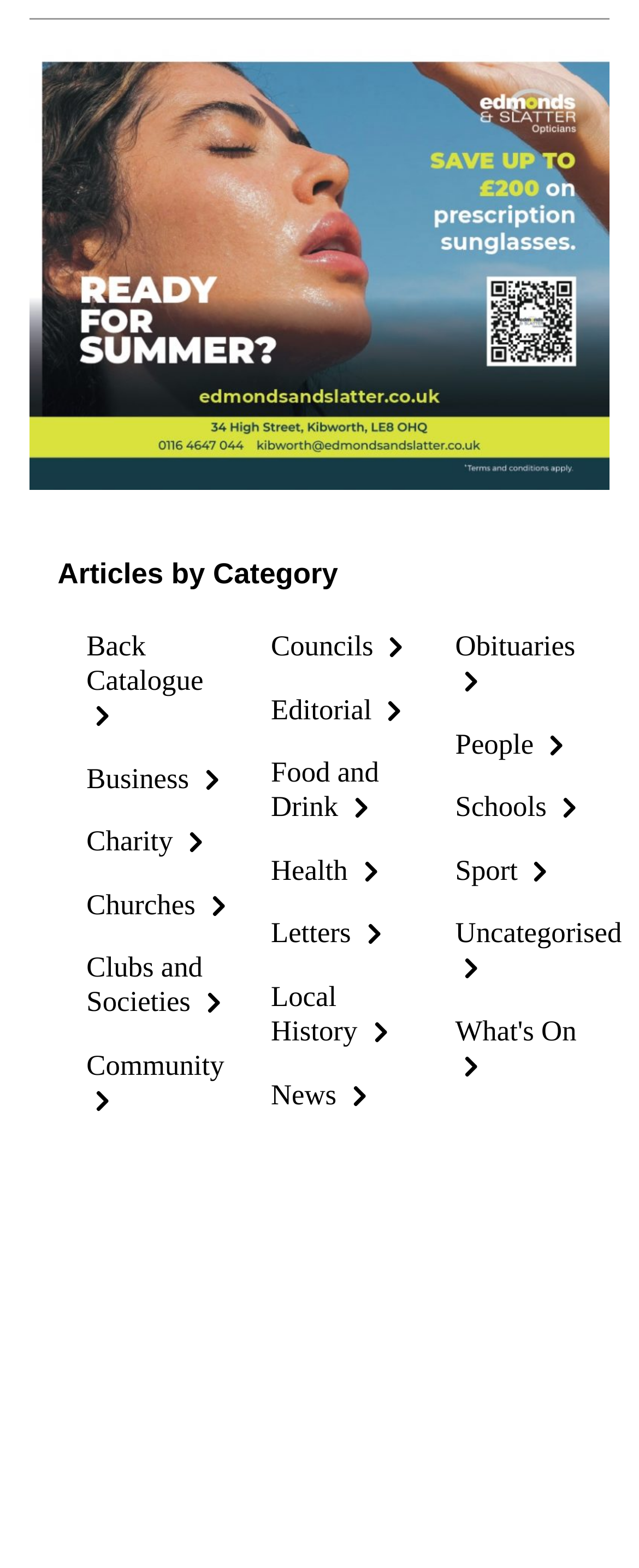Pinpoint the bounding box coordinates of the element you need to click to execute the following instruction: "Explore local history". The bounding box should be represented by four float numbers between 0 and 1, in the format [left, top, right, bottom].

[0.424, 0.625, 0.622, 0.668]